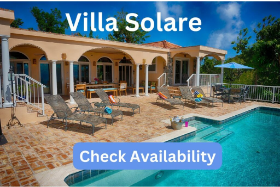Based on the image, provide a detailed response to the question:
What architectural feature is prominent in the villa's design?

The caption highlights the villa's elegant architecture, and specifically mentions arches as a prominent feature. The background of the image showcases the villa's design, which blends beautifully with the lush greenery, and the arches are a notable aspect of this design.